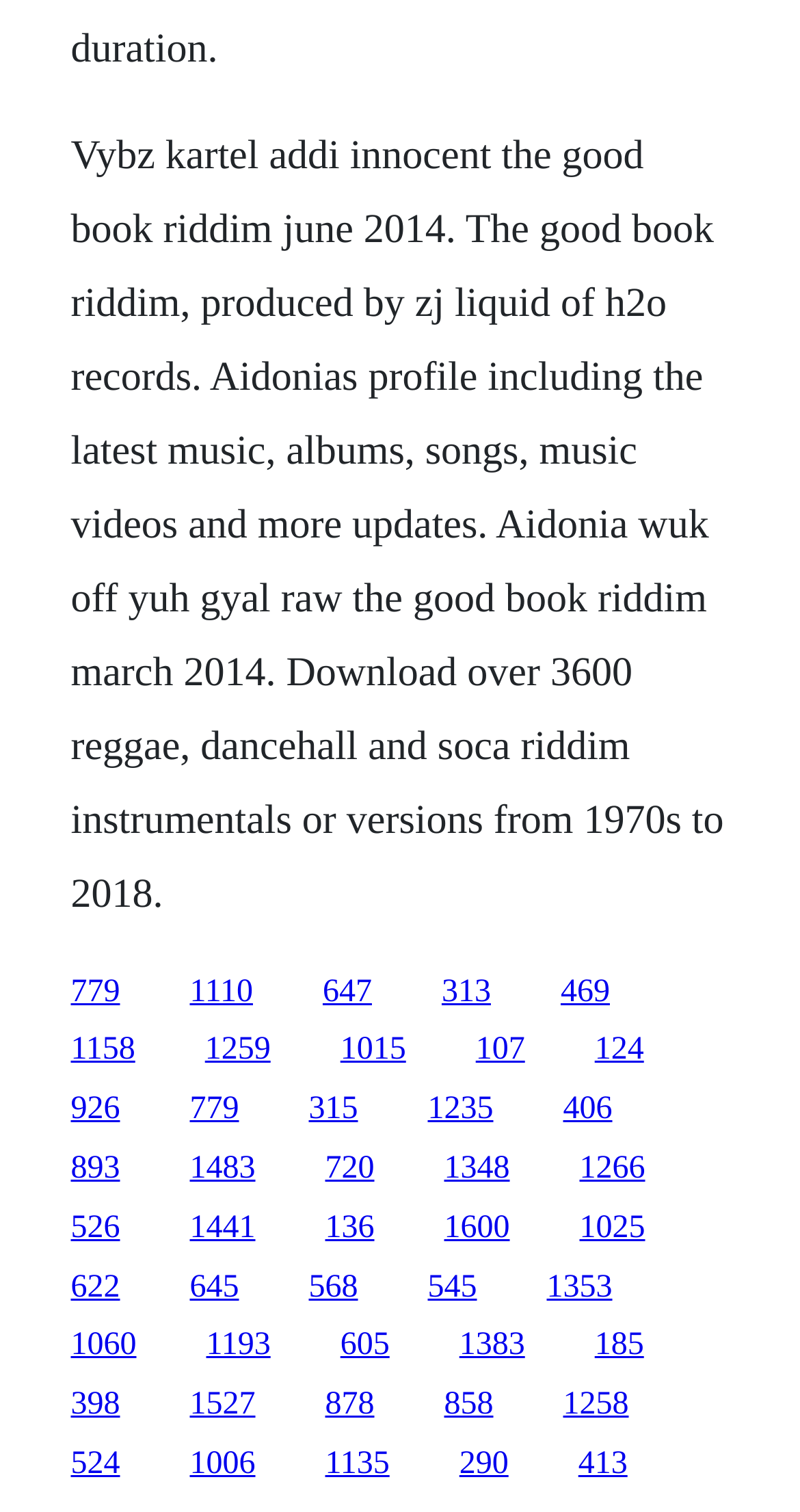What is the profile mentioned on the webpage?
Give a one-word or short phrase answer based on the image.

Aidonia's profile